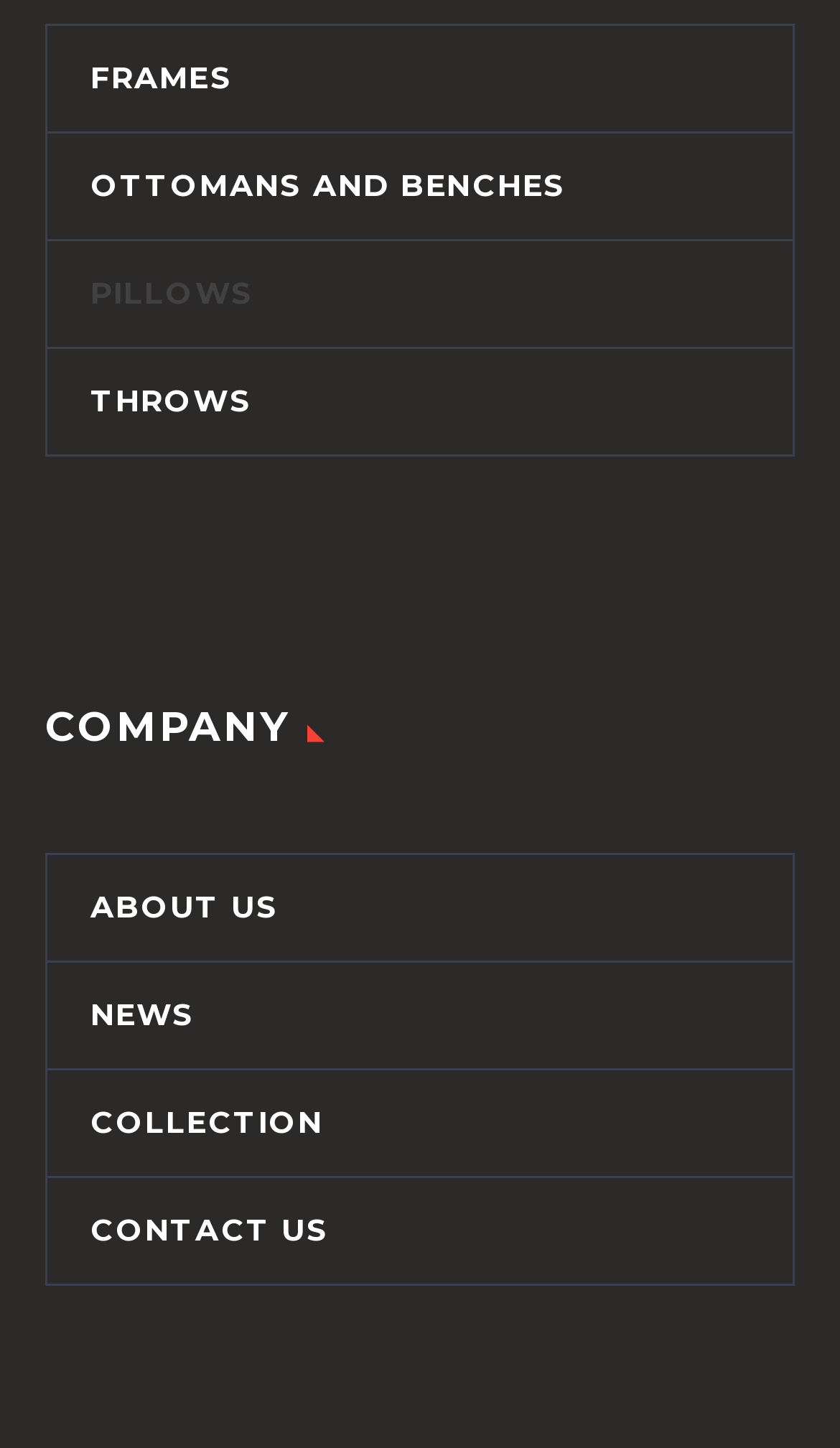How many main categories are listed at the top?
Refer to the image and respond with a one-word or short-phrase answer.

4